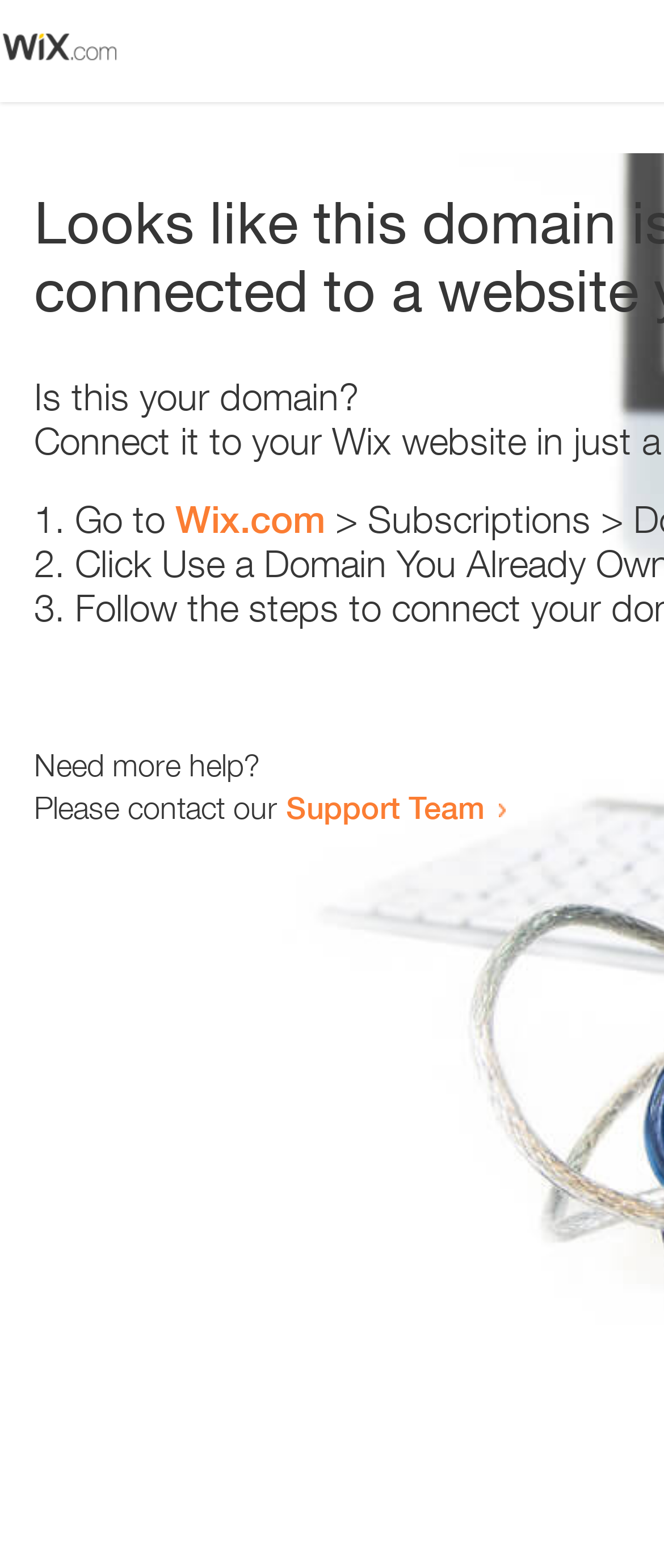Answer the question in one word or a short phrase:
How many list markers are present?

3